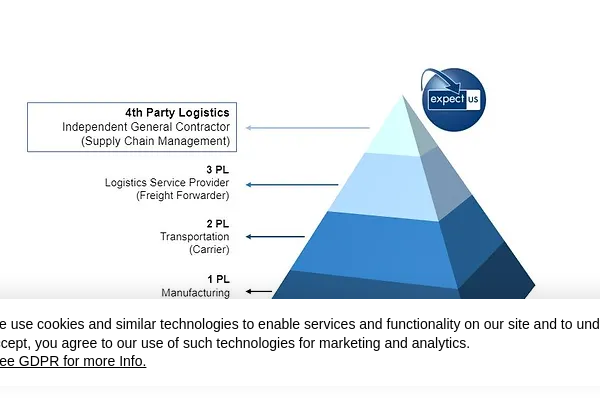Offer a detailed narrative of the image.

The image presents a triangular pyramid illustrating the concept of Fourth Party Logistics (4PL), which emphasizes the role of an Independent General Contractor in Supply Chain Management. Each layer of the pyramid represents different levels of logistics services. 

At the top, labeled "4th Party Logistics," is the overarching management layer responsible for coordination and optimization of the entire supply chain. Below it, the "3 PL" (Third Party Logistics) layer indicates the role of Logistics Service Providers, such as freight forwarders, who facilitate the management and transportation of goods. The "2 PL" (Second Party Logistics) layer signifies Transportation providers or carriers, focusing primarily on the movement of products. Finally, the base of the pyramid features "1 PL" (First Party Logistics), representing the Manufacturing processes where goods are produced.

The image is branded with the "expect us" logo, suggesting a commitment to excellence and reliability in supply chain management services. Overall, this graphic effectively communicates the hierarchical structure of logistics services and the crucial management role of 4PL in enhancing operational efficiencies.